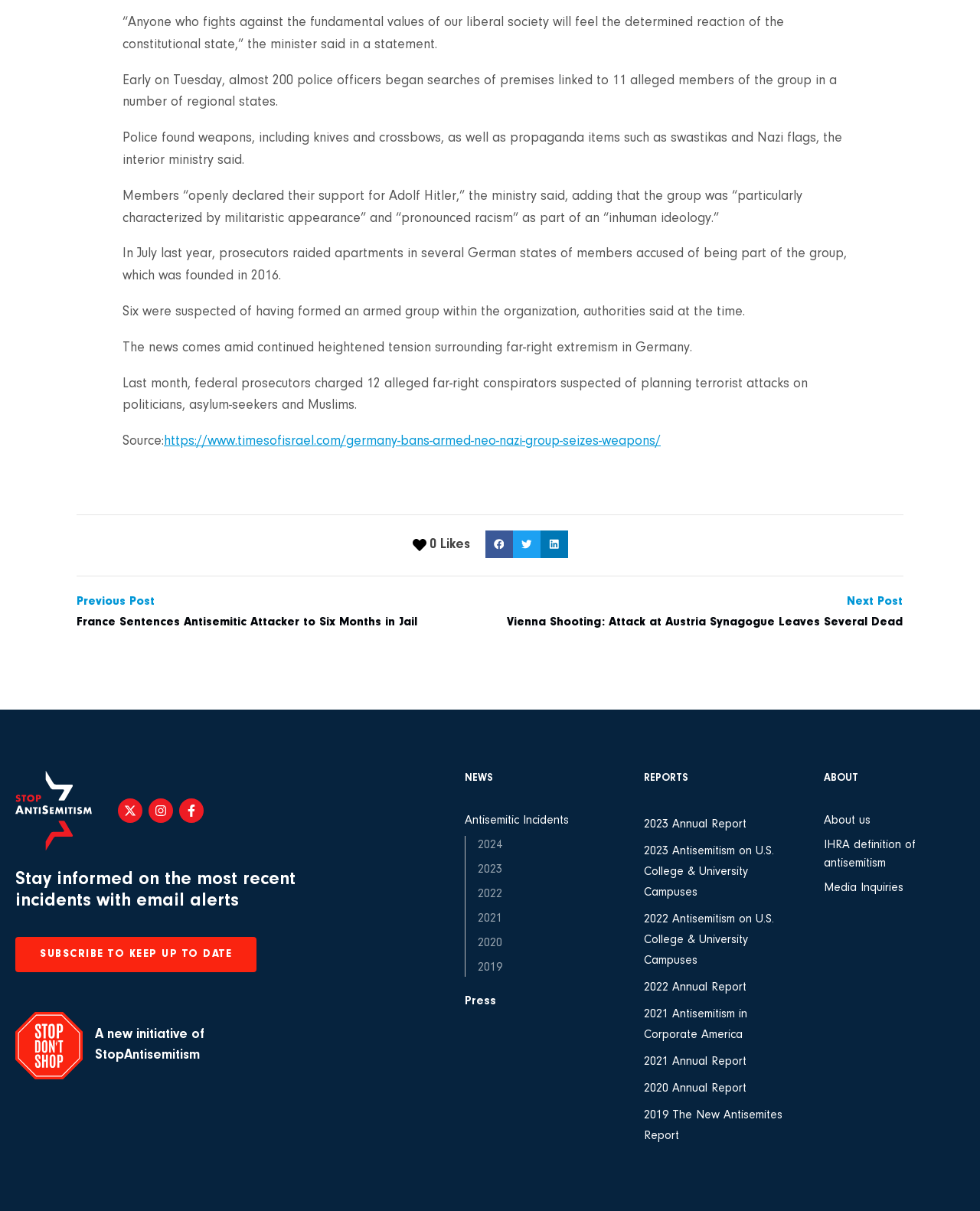Using details from the image, please answer the following question comprehensively:
What type of organization is behind this webpage?

The webpage has a section titled 'A new initiative of StopAntisemitism' and multiple links to reports and articles, suggesting that it is a non-profit organization focused on tracking and combating antisemitism.